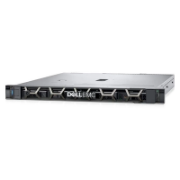What is the benefit of the server's compact design?
Give a one-word or short-phrase answer derived from the screenshot.

Efficient use of space in data centers